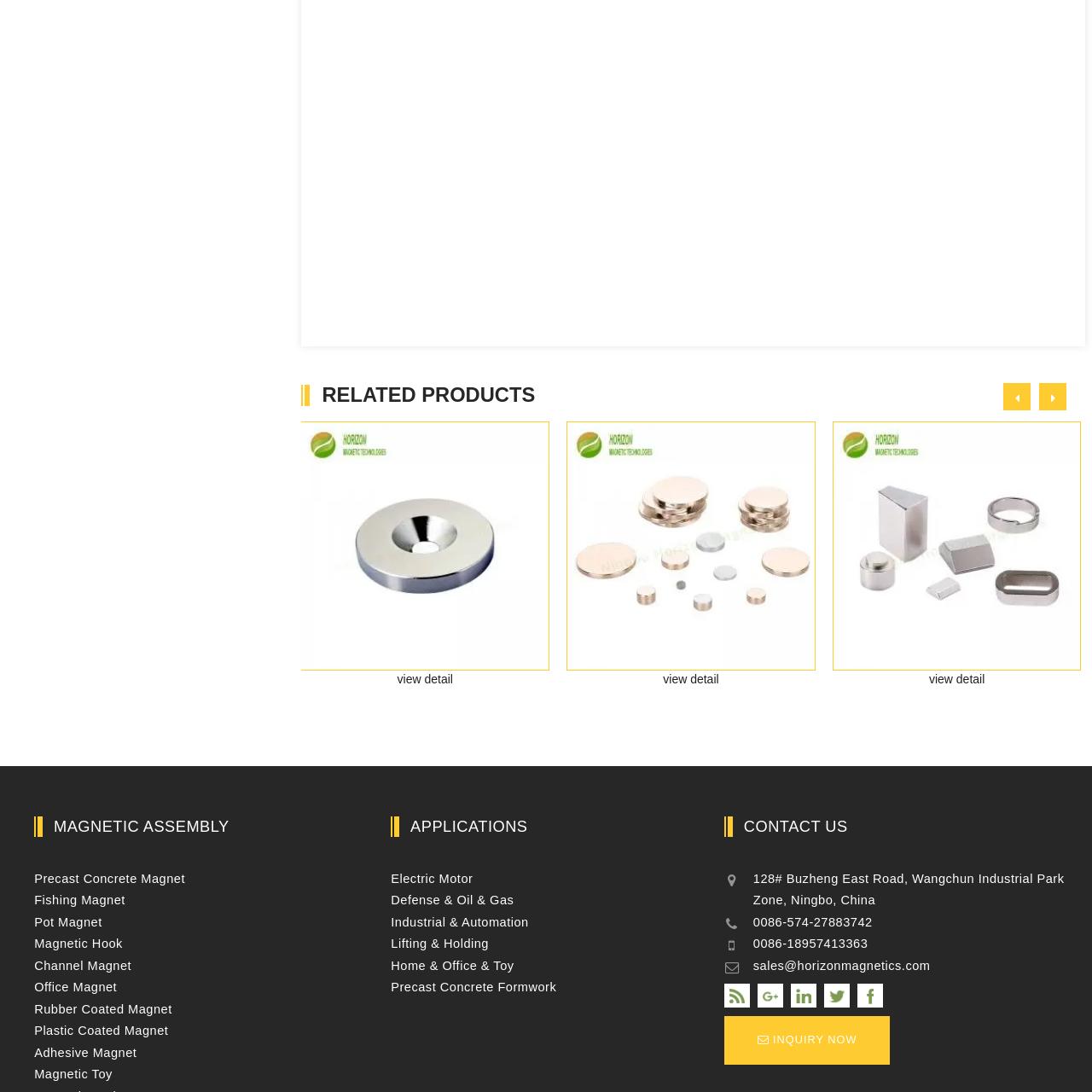Pay attention to the image encircled in red and give a thorough answer to the subsequent question, informed by the visual details in the image:
What is the magnet commonly used in?

According to the caption, the Neodymium Cylinder Magnet is commonly used in robotics, electronics, and magnetic assemblies, which suggests that these are the primary applications of the magnet.